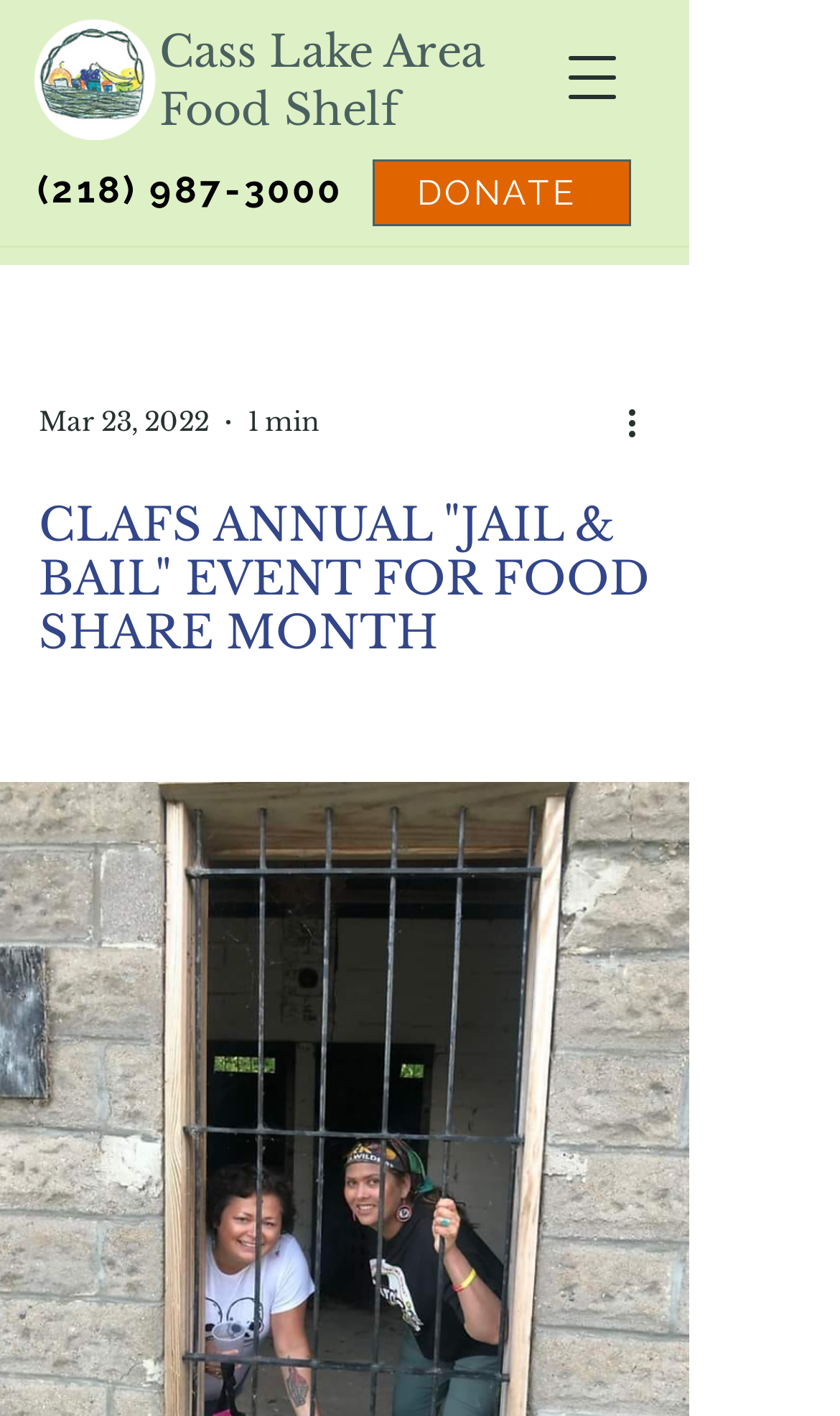Please find the bounding box for the following UI element description. Provide the coordinates in (top-left x, top-left y, bottom-right x, bottom-right y) format, with values between 0 and 1: 2025 Ford F-150: Redesign, Specs

None